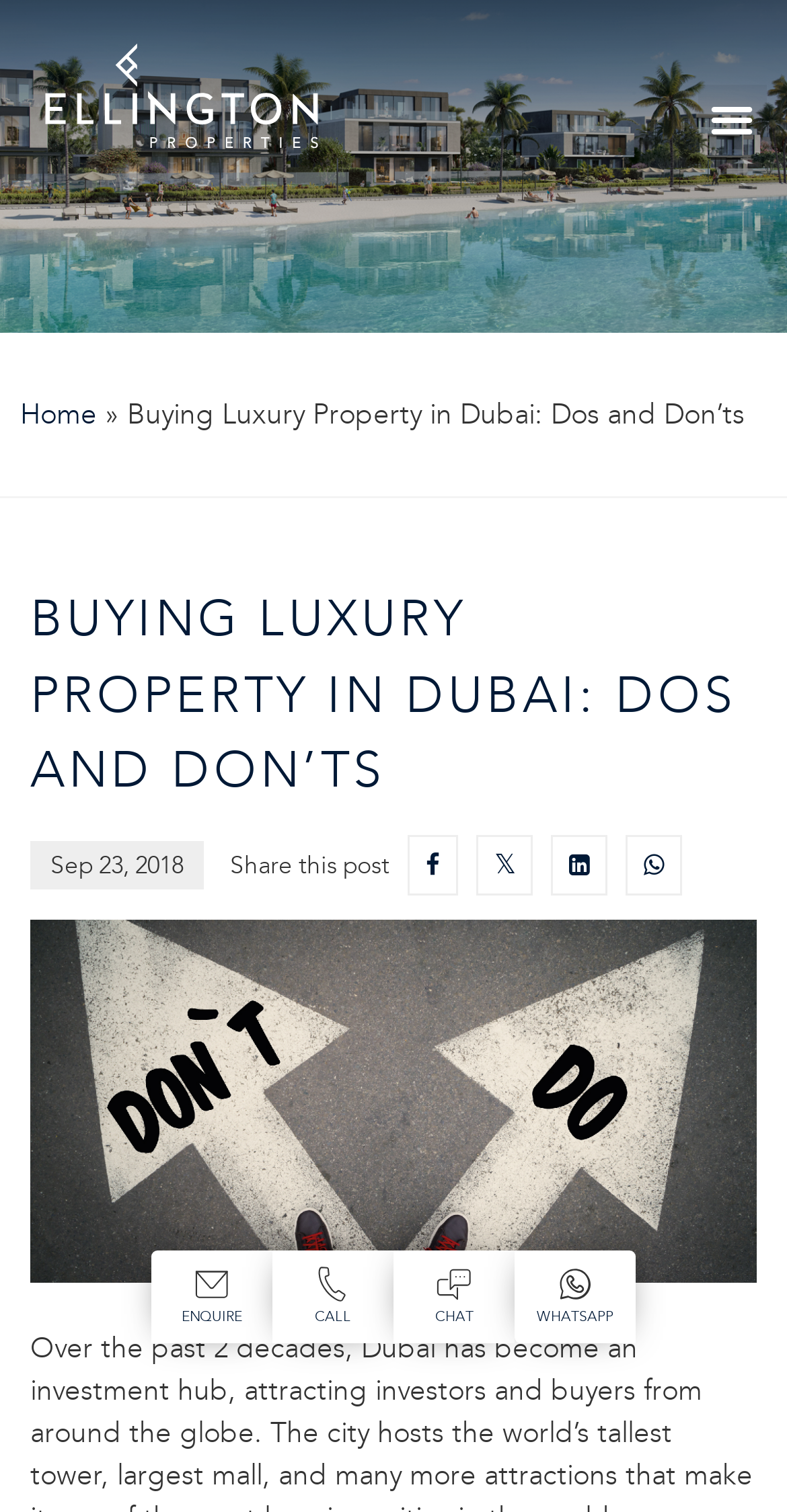Identify the bounding box of the HTML element described as: "Ellington Properties".

[0.0, 0.013, 0.462, 0.12]